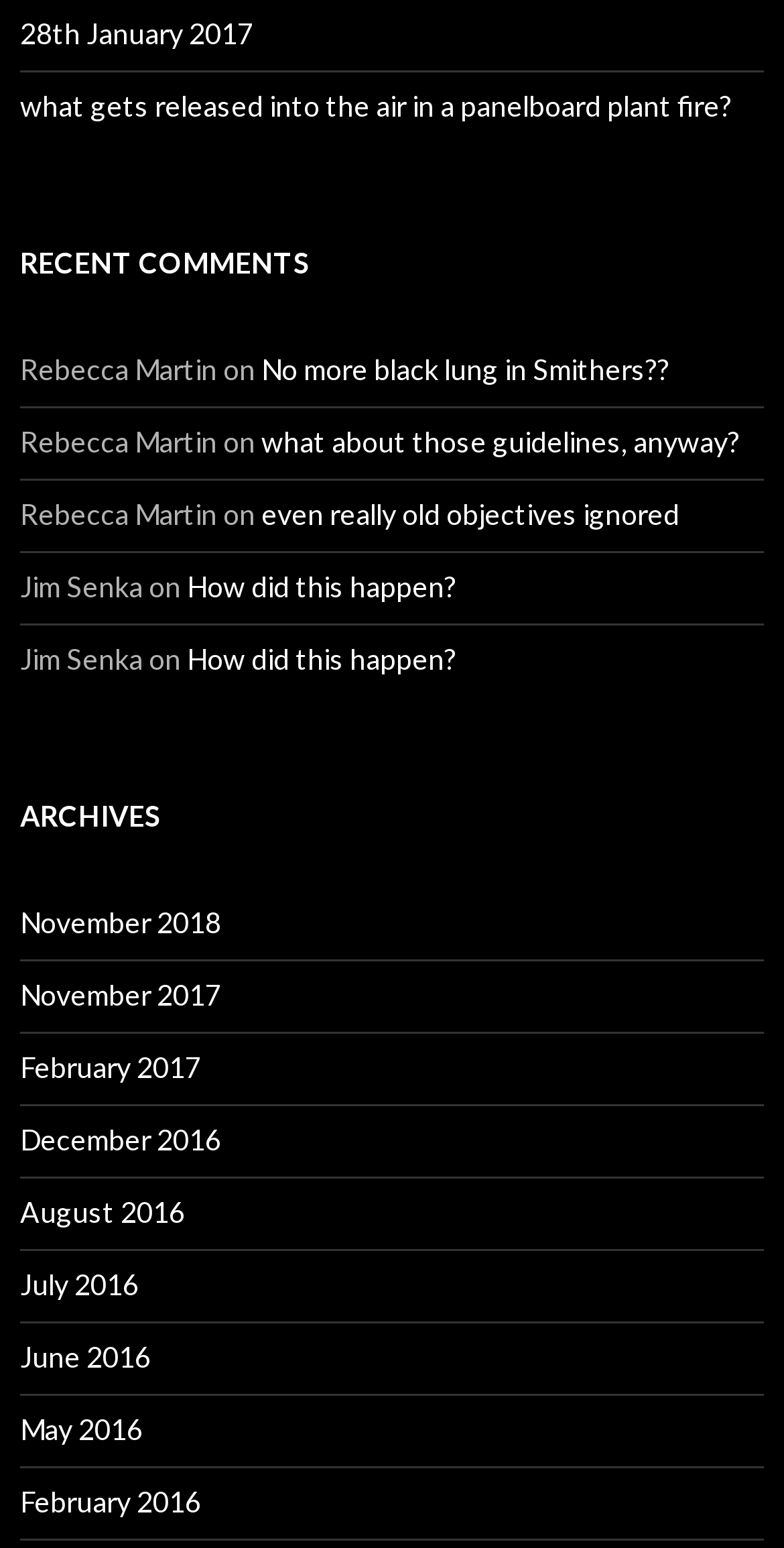Determine the bounding box coordinates of the clickable region to follow the instruction: "read post from Rebecca Martin".

[0.026, 0.227, 0.277, 0.249]